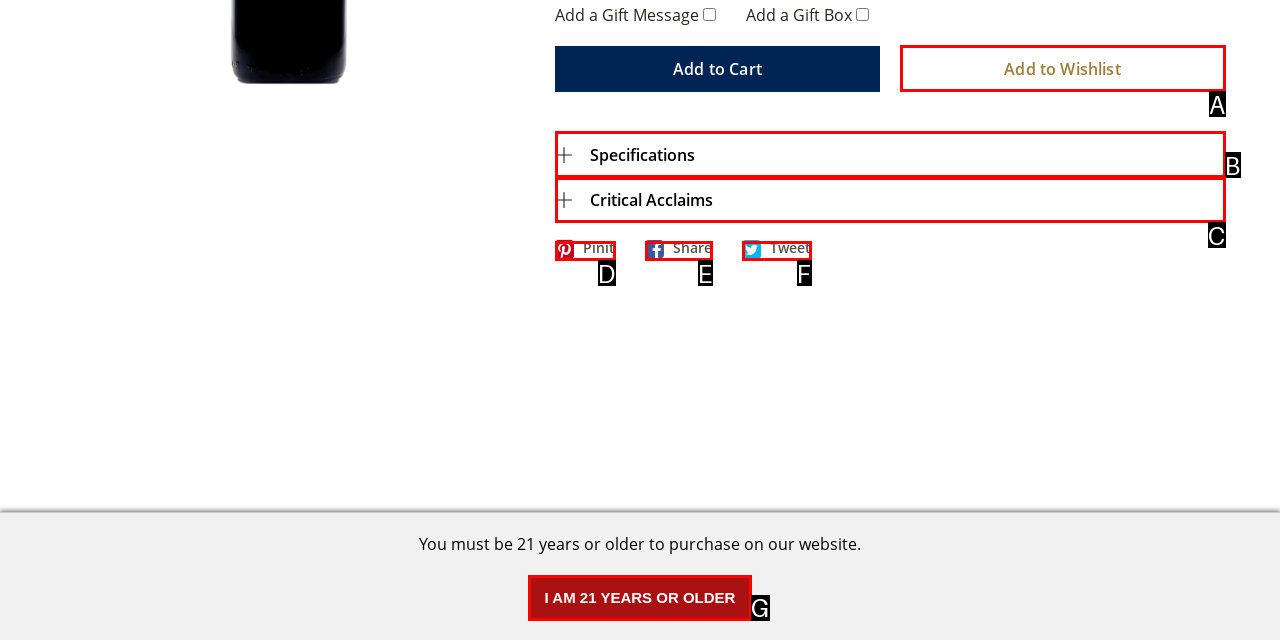Choose the option that matches the following description: Add to Wishlist
Reply with the letter of the selected option directly.

A